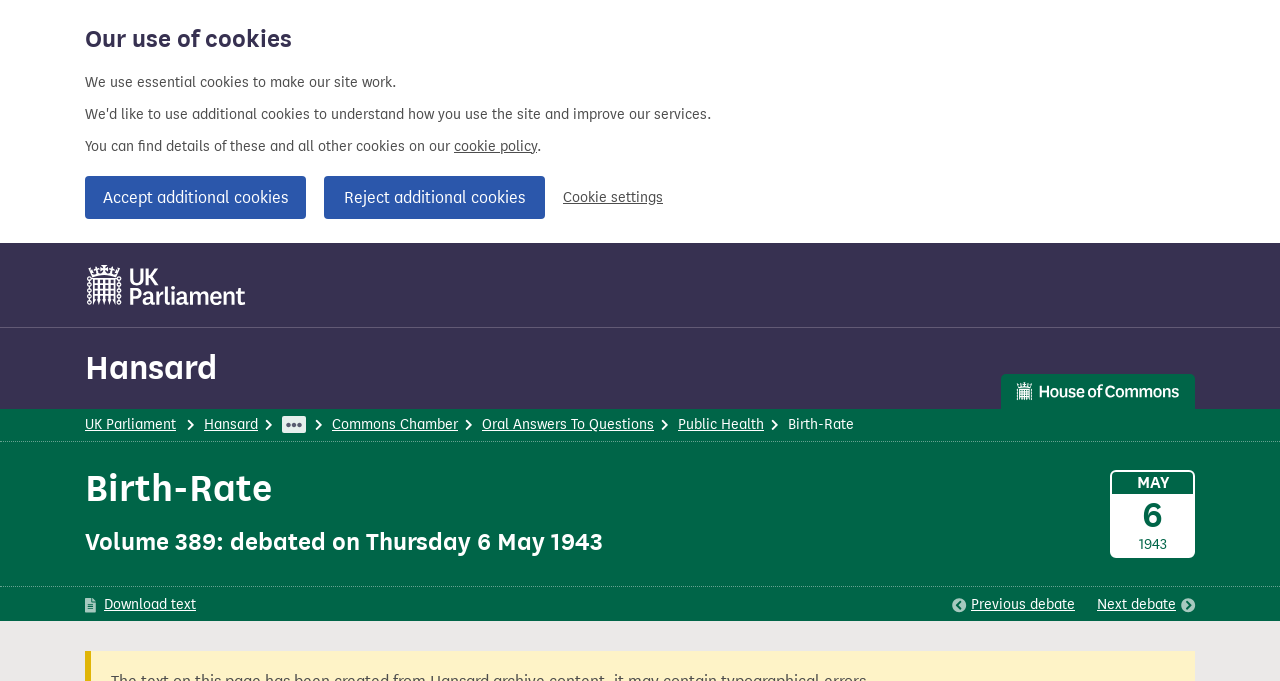Deliver a detailed narrative of the webpage's visual and textual elements.

This webpage is about the Hansard record of the item "Birth-Rate" on Thursday 6 May 1943. At the top of the page, there is a cookie banner that spans the entire width, taking up about a third of the page's height. Within the banner, there is a heading "Our use of cookies" followed by two paragraphs of text explaining the use of essential cookies and a link to the cookie policy. There are also three links to manage cookie settings.

Below the cookie banner, there is a link to "UK Parliament" on the left side, followed by a heading "Hansard" and a link to "Hansard" on the same line. On the right side, there is a section labeled "House of Commons page" that takes up about a quarter of the page's width.

Underneath, there is a navigation menu with links to "Home", "Hansard", "Expand hidden items", "Commons Chamber", "Oral Answers To Questions", "Public Health", and "Birth-Rate". The "Birth-Rate" link is highlighted, indicating the current page.

The main content of the page is divided into two sections. The first section has two headings, "Birth-Rate" and "Volume 389: debated on Thursday 6 May 1943". The second section has three links: "Download text", "Previous debate", and "Next debate".